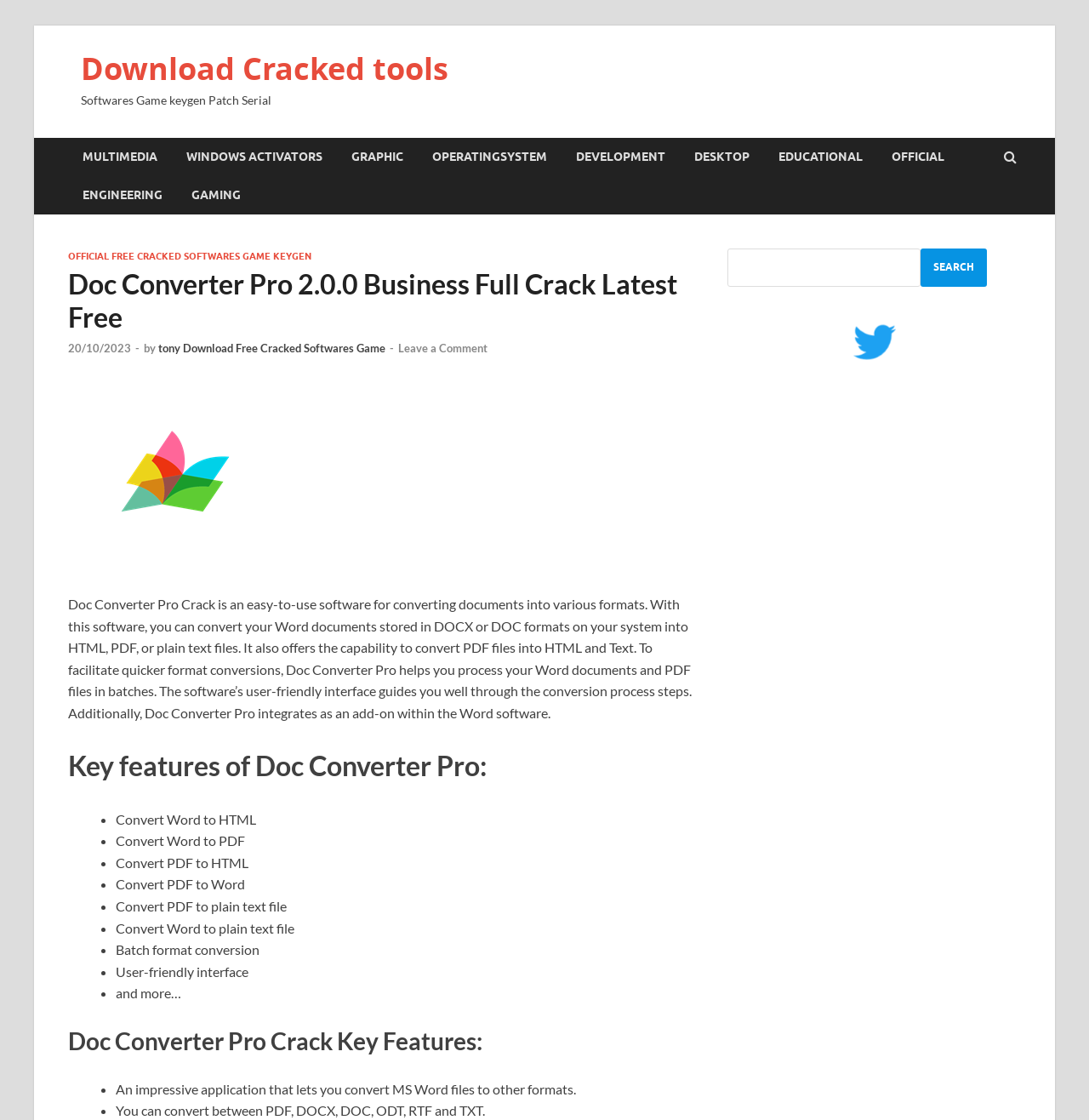Summarize the webpage comprehensively, mentioning all visible components.

This webpage is about Doc Converter Pro Crack, a software for converting documents into various formats. At the top, there is a link to "Download Cracked tools" and a heading that reads "Doc Converter Pro 2.0.0 Business Full Crack Latest Free Download". Below this, there are several links to different categories, including "MULTIMEDIA", "WINDOWS ACTIVATORS", "GRAPHIC", and more.

On the left side of the page, there is a section with a heading that reads "OFFICIAL FREE CRACKED SOFTWARES GAME KEYGEN". This section contains a link to "Doc Converter Pro Crack" and an image of the software. Below this, there is a paragraph of text that describes the software's features, including its ability to convert Word documents into HTML, PDF, and plain text files, as well as its batch conversion capabilities and user-friendly interface.

Further down the page, there is a list of key features of Doc Converter Pro, including its ability to convert Word to HTML, PDF, and plain text files, as well as its ability to convert PDF files into HTML and text. The list also mentions the software's batch format conversion capabilities and user-friendly interface.

On the right side of the page, there is a search box and a button to search for specific keywords. Below this, there is a link to Twitter, represented by an image of the Twitter logo.

Overall, the webpage appears to be a download page for Doc Converter Pro Crack, with information about the software's features and capabilities, as well as links to download the software and search for related keywords.